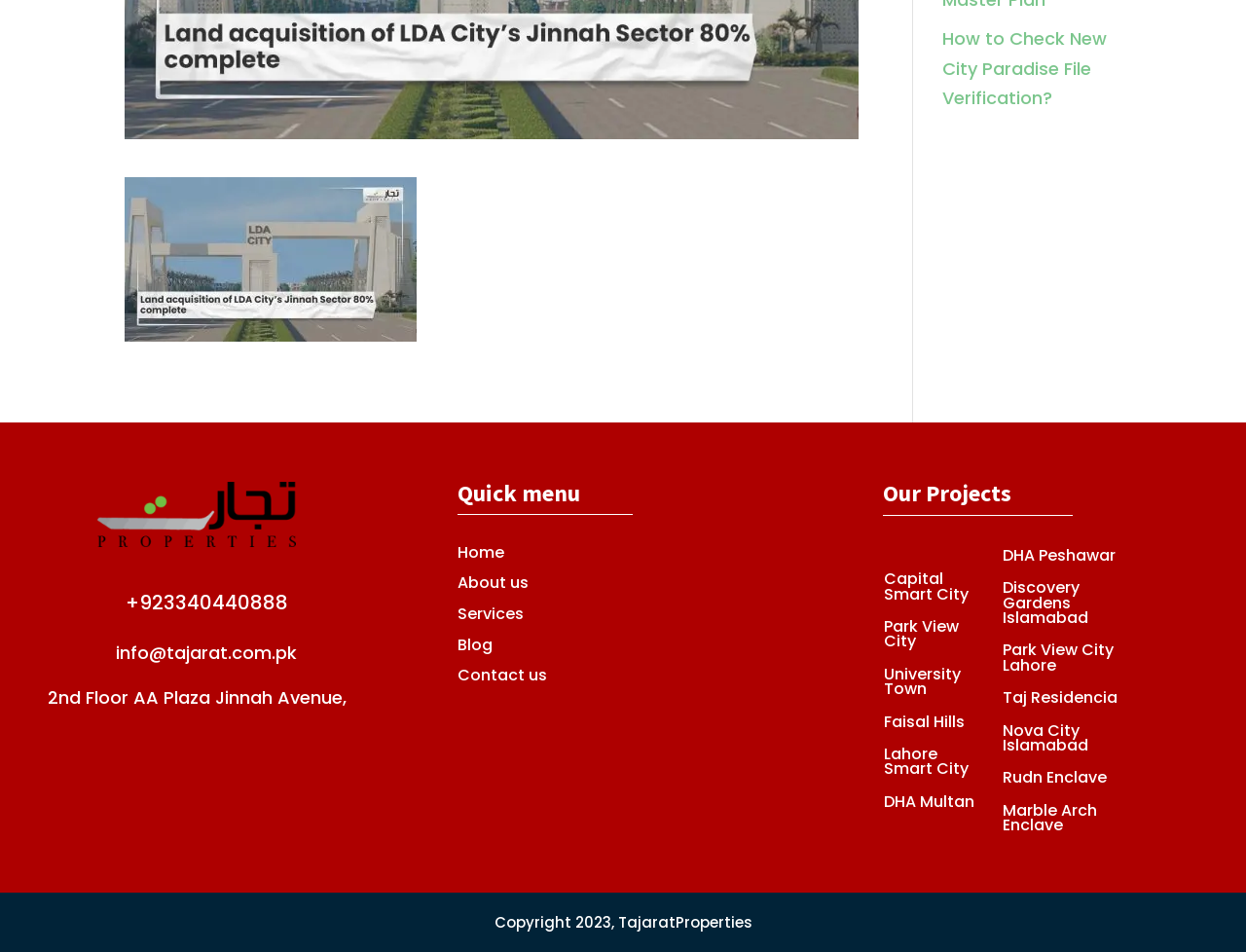Please provide the bounding box coordinates for the UI element as described: "Taj Residencia". The coordinates must be four floats between 0 and 1, represented as [left, top, right, bottom].

[0.805, 0.721, 0.897, 0.745]